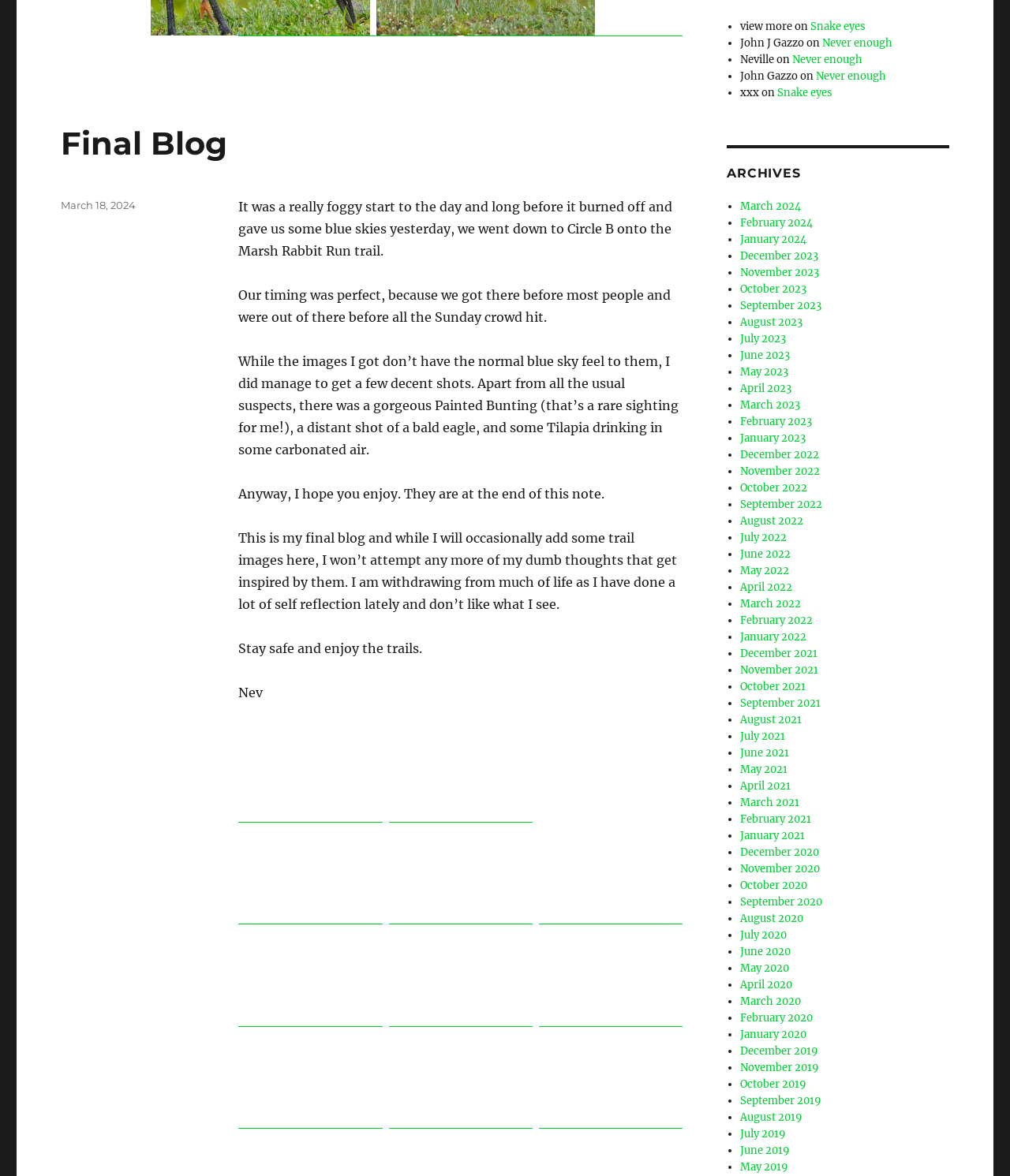Kindly determine the bounding box coordinates for the area that needs to be clicked to execute this instruction: "click the link to March 18, 2024".

[0.06, 0.169, 0.135, 0.18]